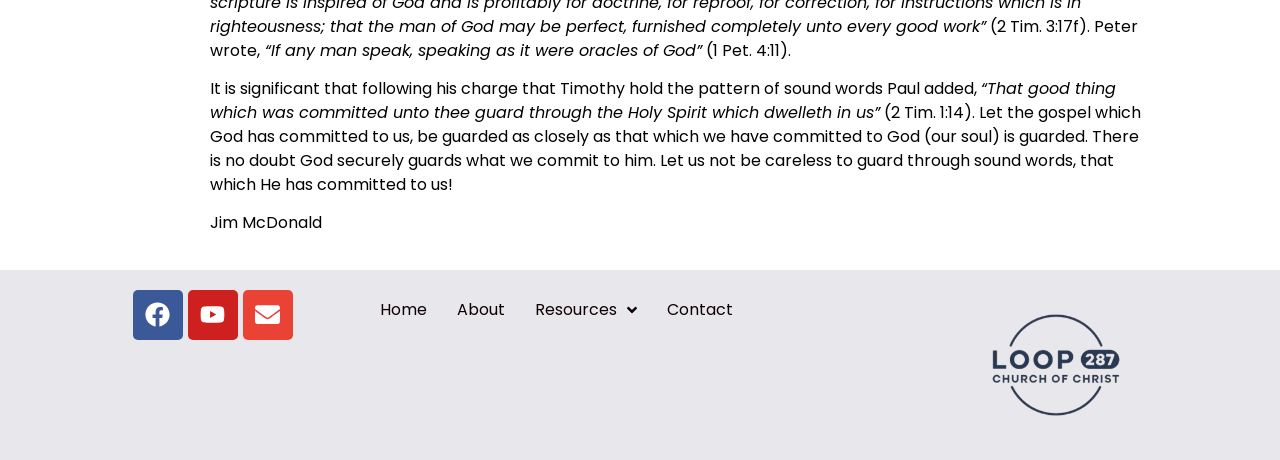Please identify the coordinates of the bounding box for the clickable region that will accomplish this instruction: "Watch videos on Youtube".

[0.146, 0.63, 0.186, 0.739]